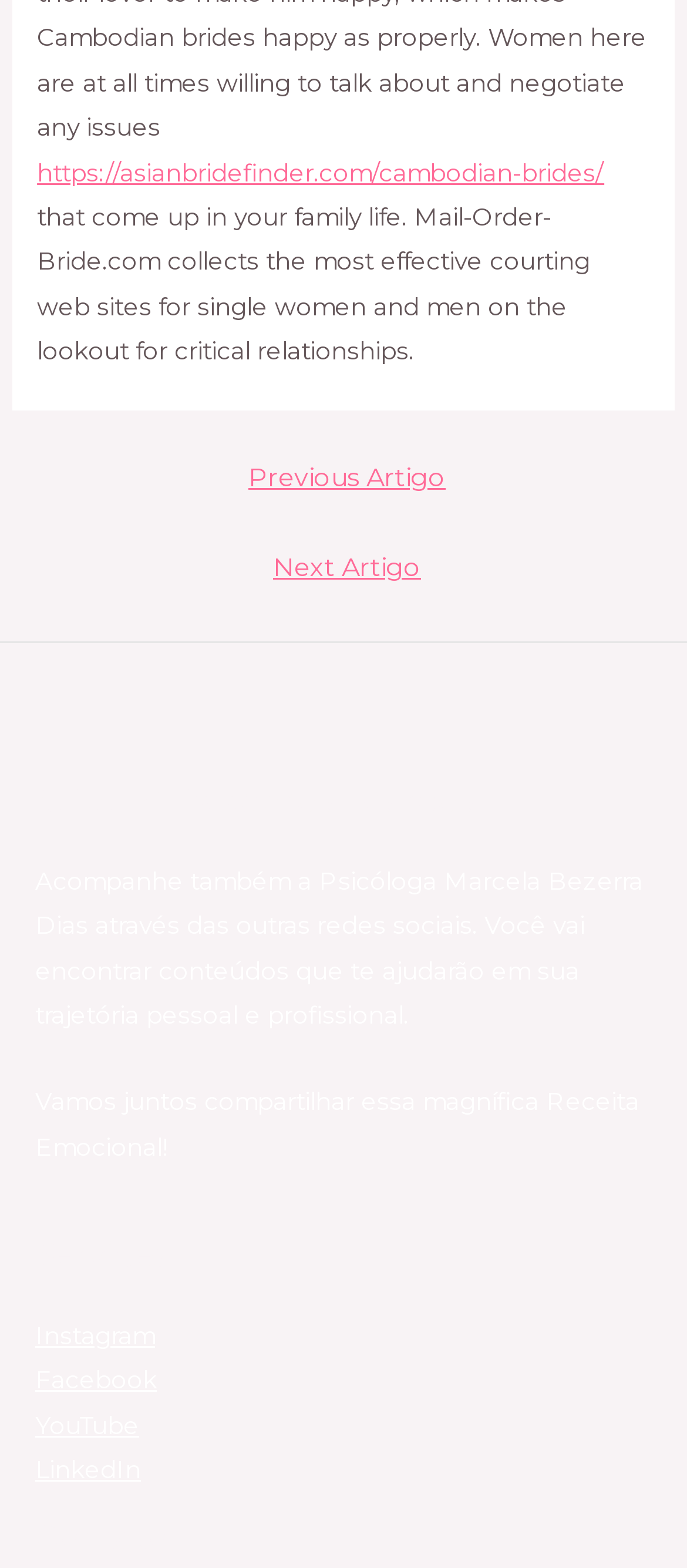Extract the bounding box coordinates of the UI element described by: "Instagram". The coordinates should include four float numbers ranging from 0 to 1, e.g., [left, top, right, bottom].

[0.051, 0.843, 0.226, 0.861]